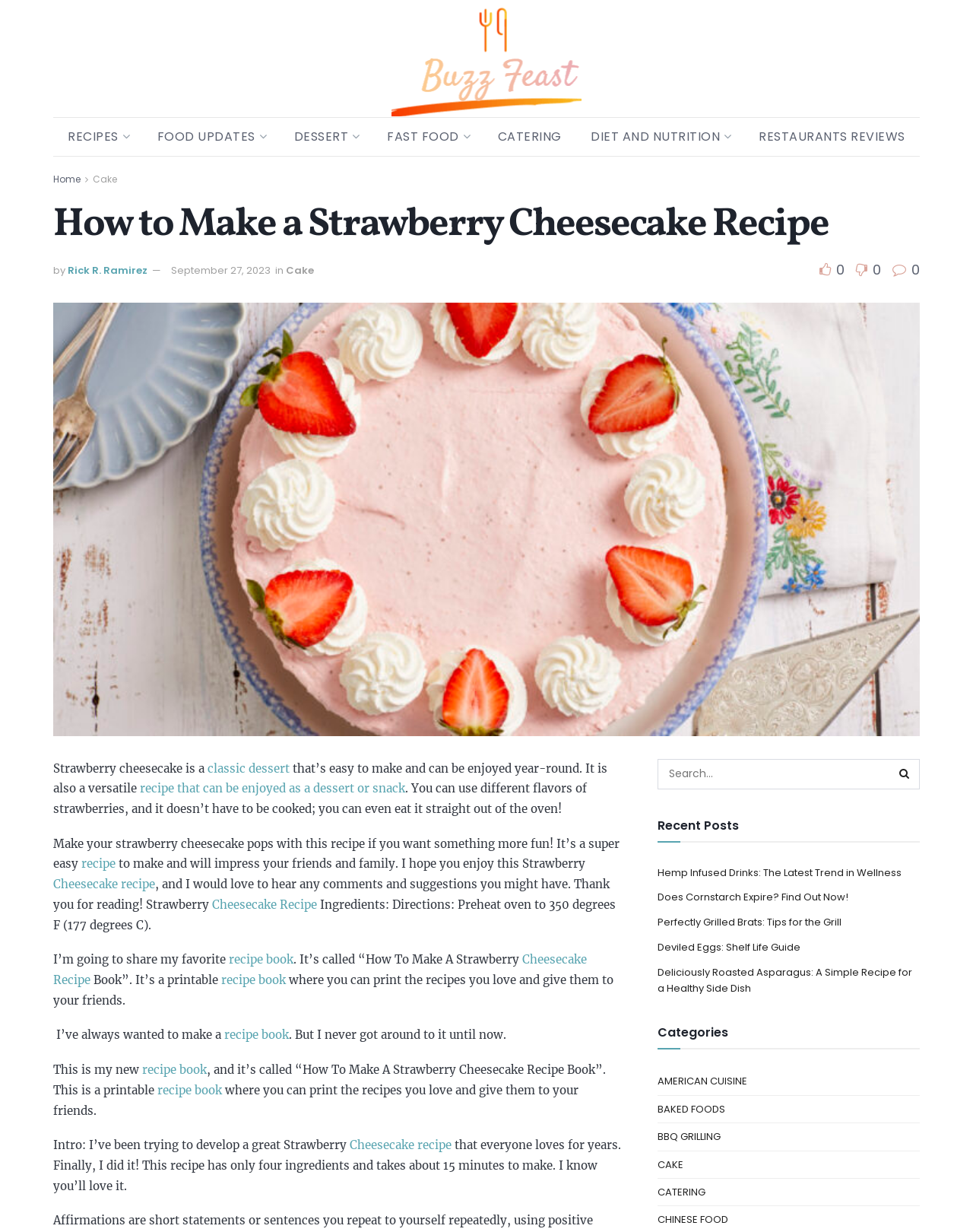Specify the bounding box coordinates of the element's region that should be clicked to achieve the following instruction: "Click on the 'RECIPES' link". The bounding box coordinates consist of four float numbers between 0 and 1, in the format [left, top, right, bottom].

[0.055, 0.096, 0.146, 0.127]